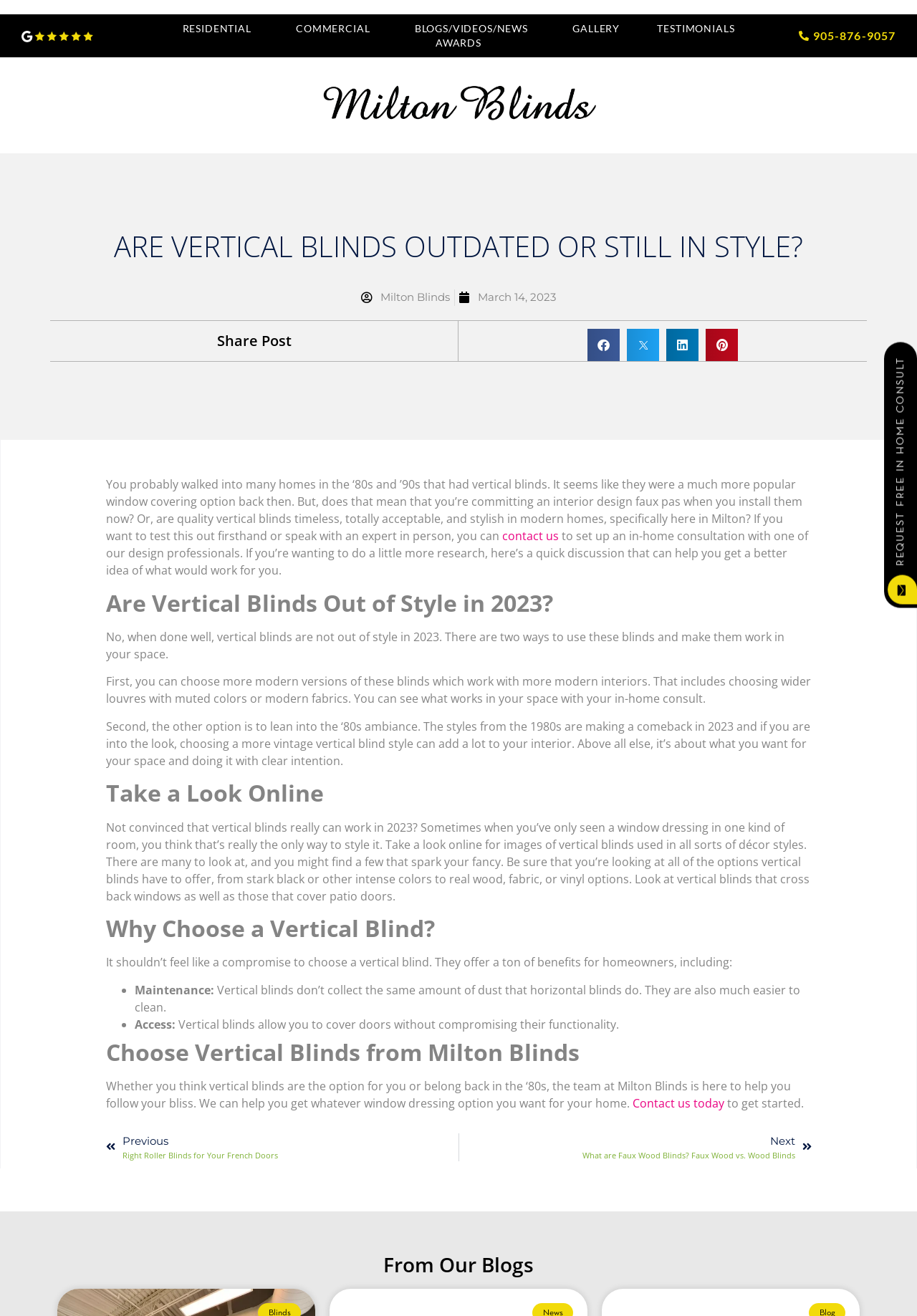Using the elements shown in the image, answer the question comprehensively: What is the purpose of the 'Share Post' section?

I found the answer by looking at the heading 'Share Post' and the buttons below it, which are labeled 'Share on facebook', 'Share on twitter', 'Share on linkedin', and 'Share on pinterest'. This suggests that the purpose of this section is to allow users to share the content on social media platforms.